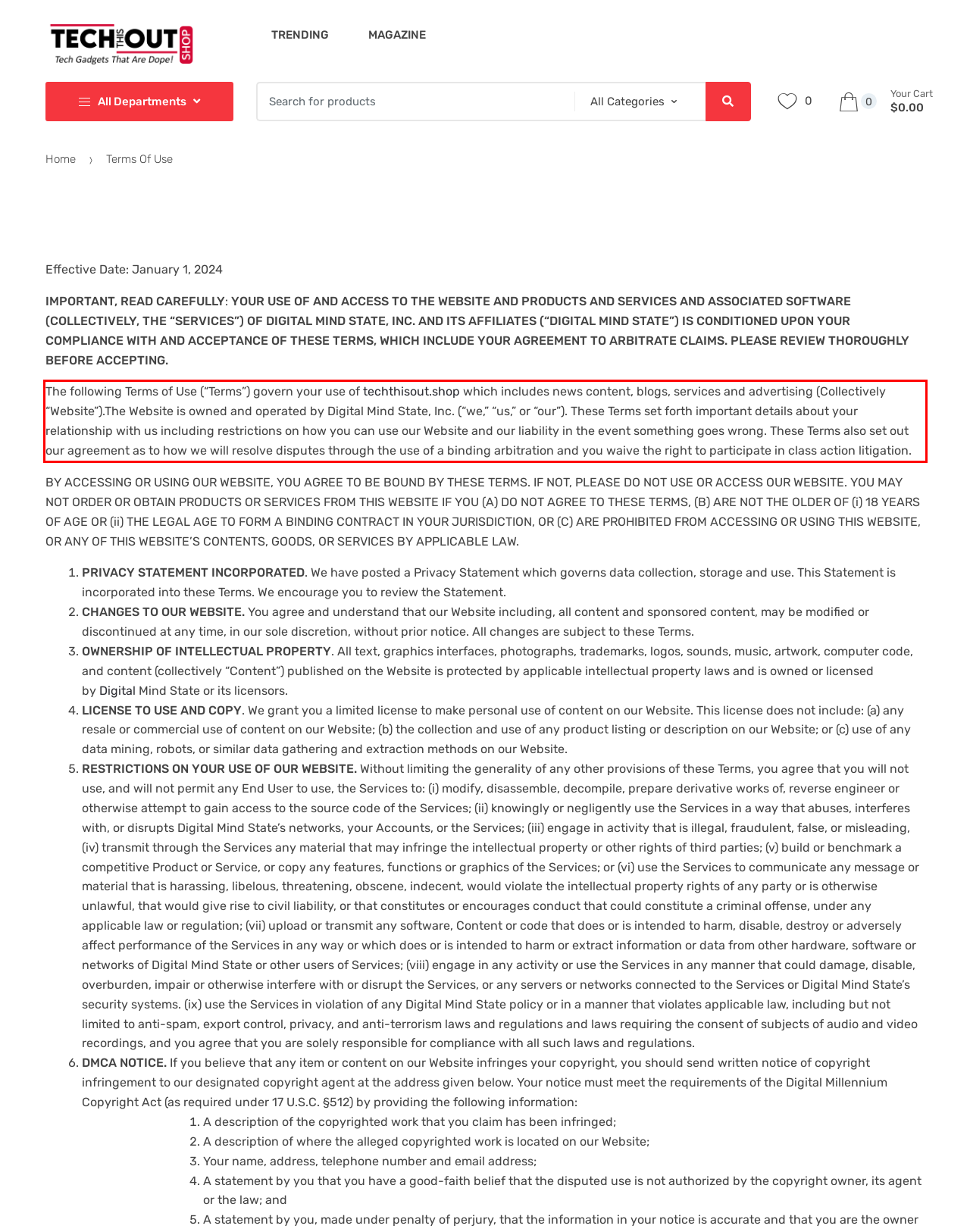You have a webpage screenshot with a red rectangle surrounding a UI element. Extract the text content from within this red bounding box.

The following Terms of Use (“Terms”) govern your use of techthisout.shop which includes news content, blogs, services and advertising (Collectively “Website”).The Website is owned and operated by Digital Mind State, Inc. (“we,” “us,” or “our”). These Terms set forth important details about your relationship with us including restrictions on how you can use our Website and our liability in the event something goes wrong. These Terms also set out our agreement as to how we will resolve disputes through the use of a binding arbitration and you waive the right to participate in class action litigation.